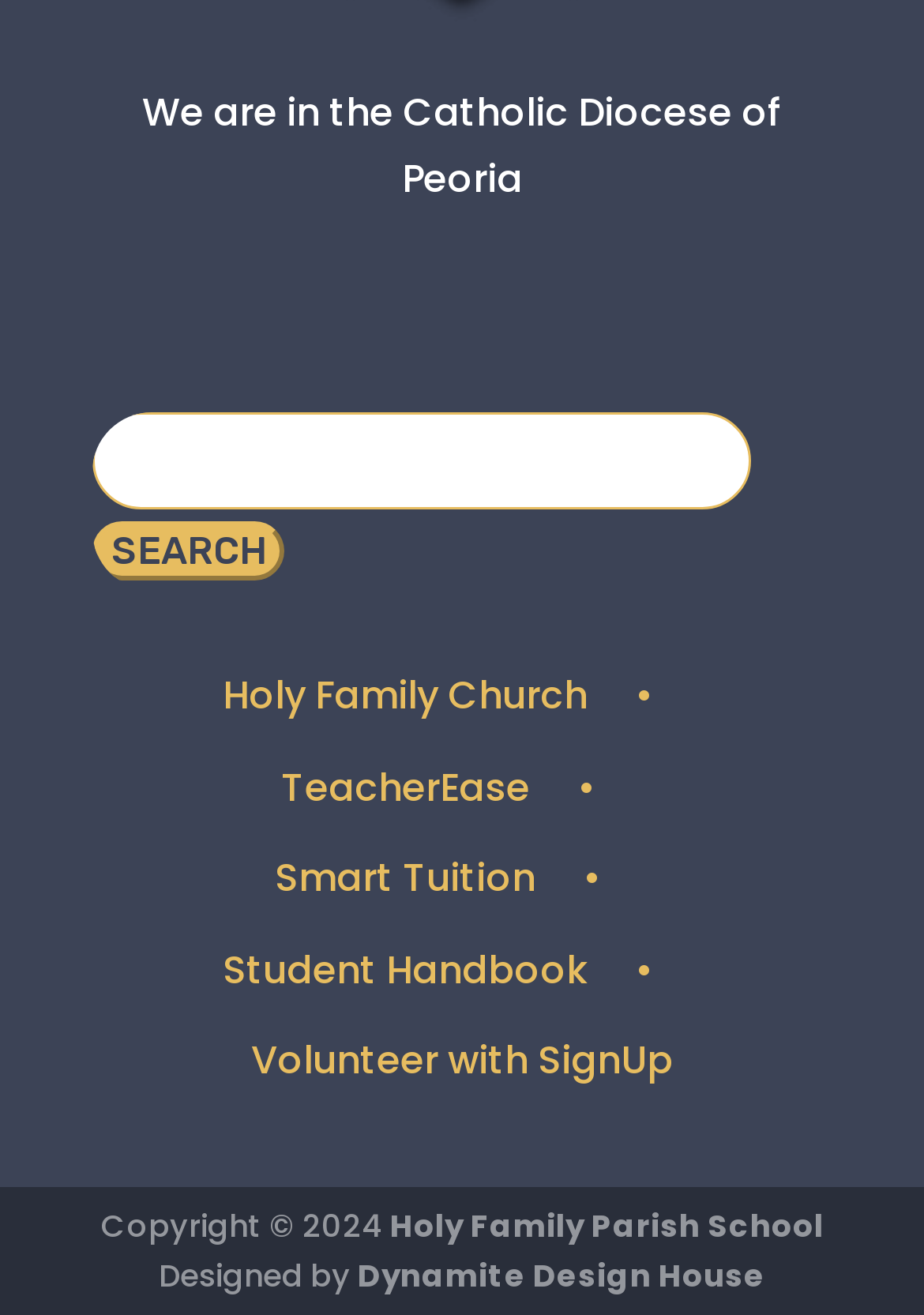What is the copyright year?
Provide a concise answer using a single word or phrase based on the image.

2024